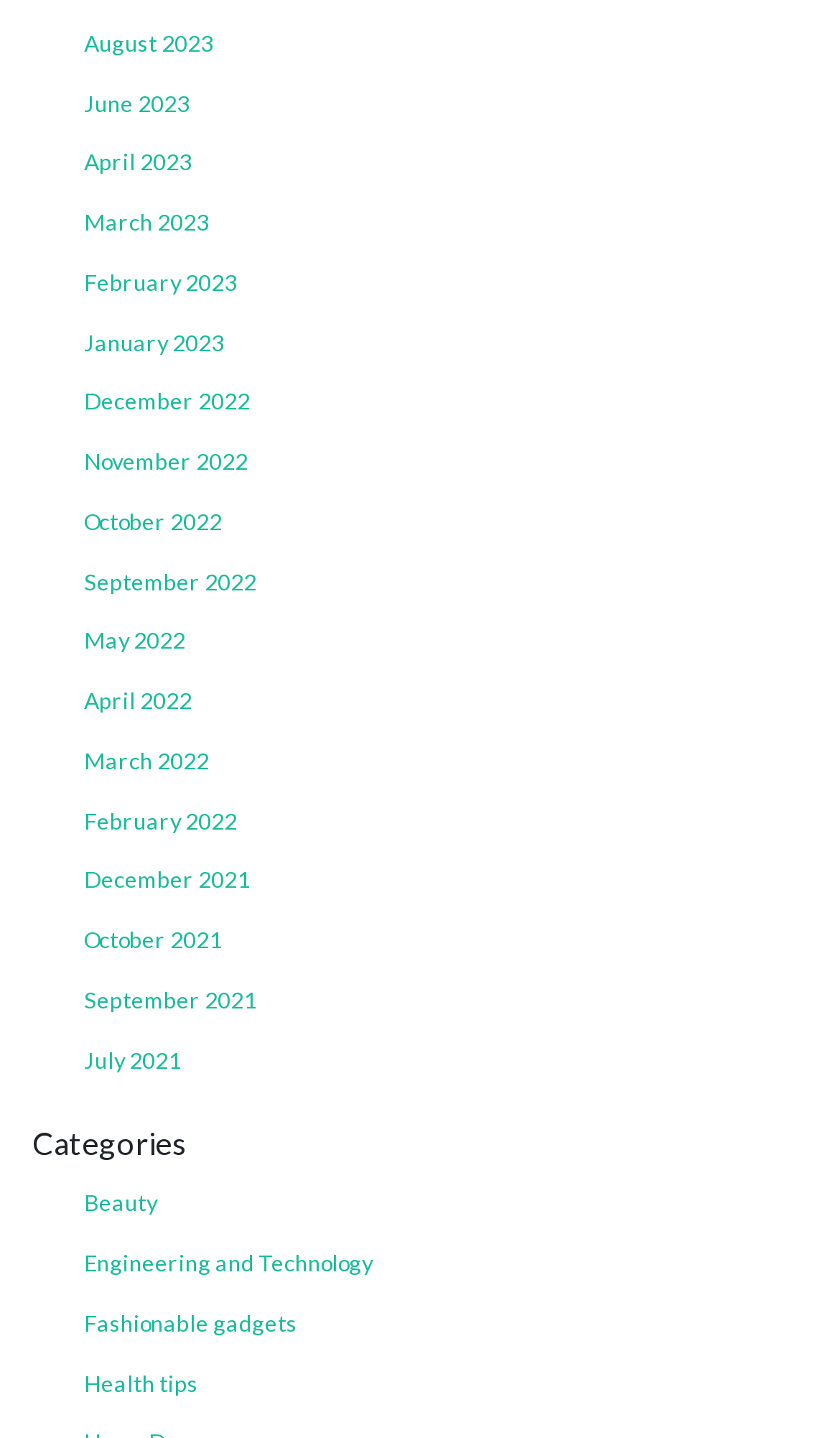Locate the bounding box coordinates of the region to be clicked to comply with the following instruction: "Browse Beauty category". The coordinates must be four float numbers between 0 and 1, in the form [left, top, right, bottom].

[0.038, 0.817, 0.249, 0.859]